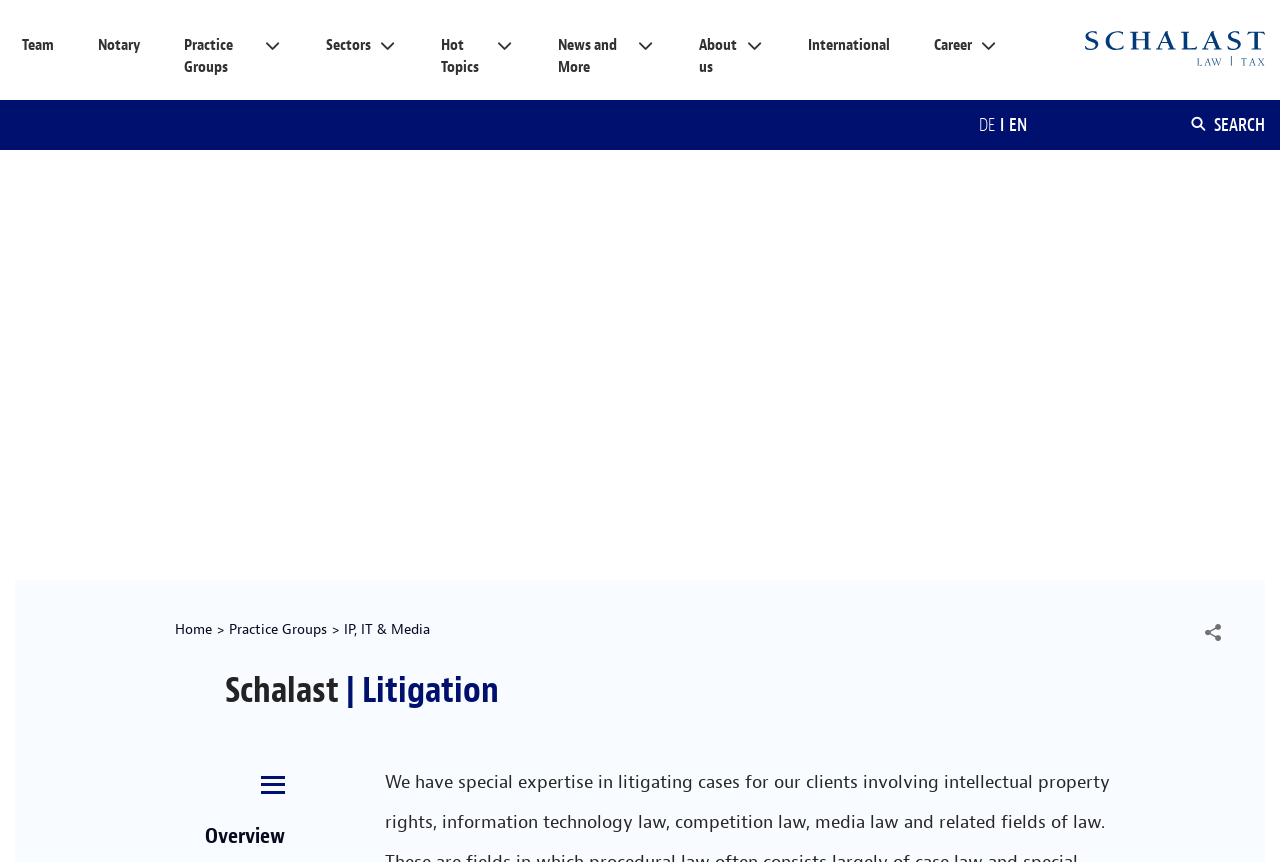Provide a brief response in the form of a single word or phrase:
How many practice groups are listed?

18